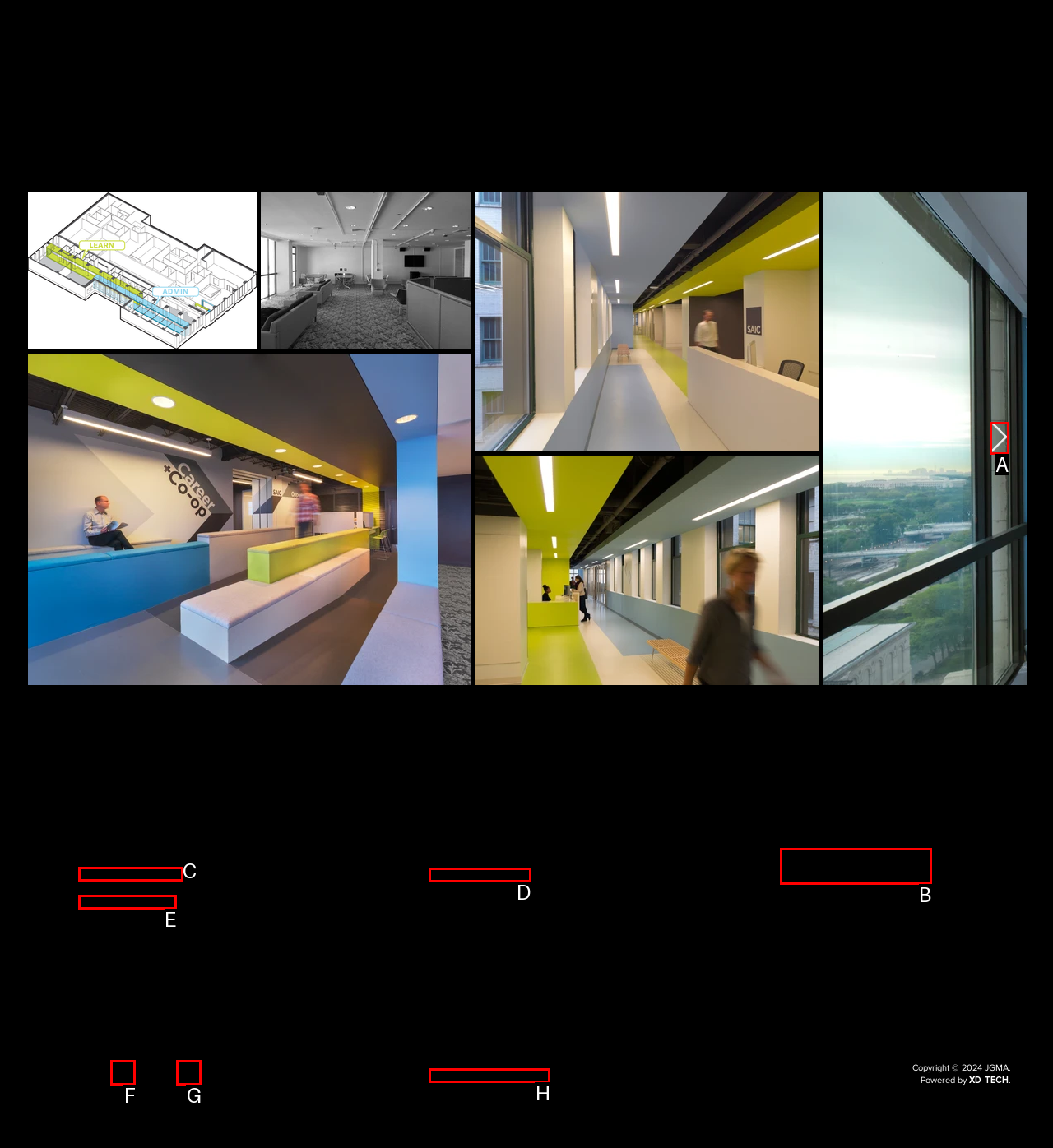Identify the HTML element that matches the description: +1 312.895.4438
Respond with the letter of the correct option.

C